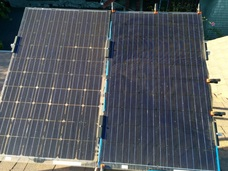What is the surface color of the solar panels?
Refer to the image and provide a concise answer in one word or phrase.

Dark